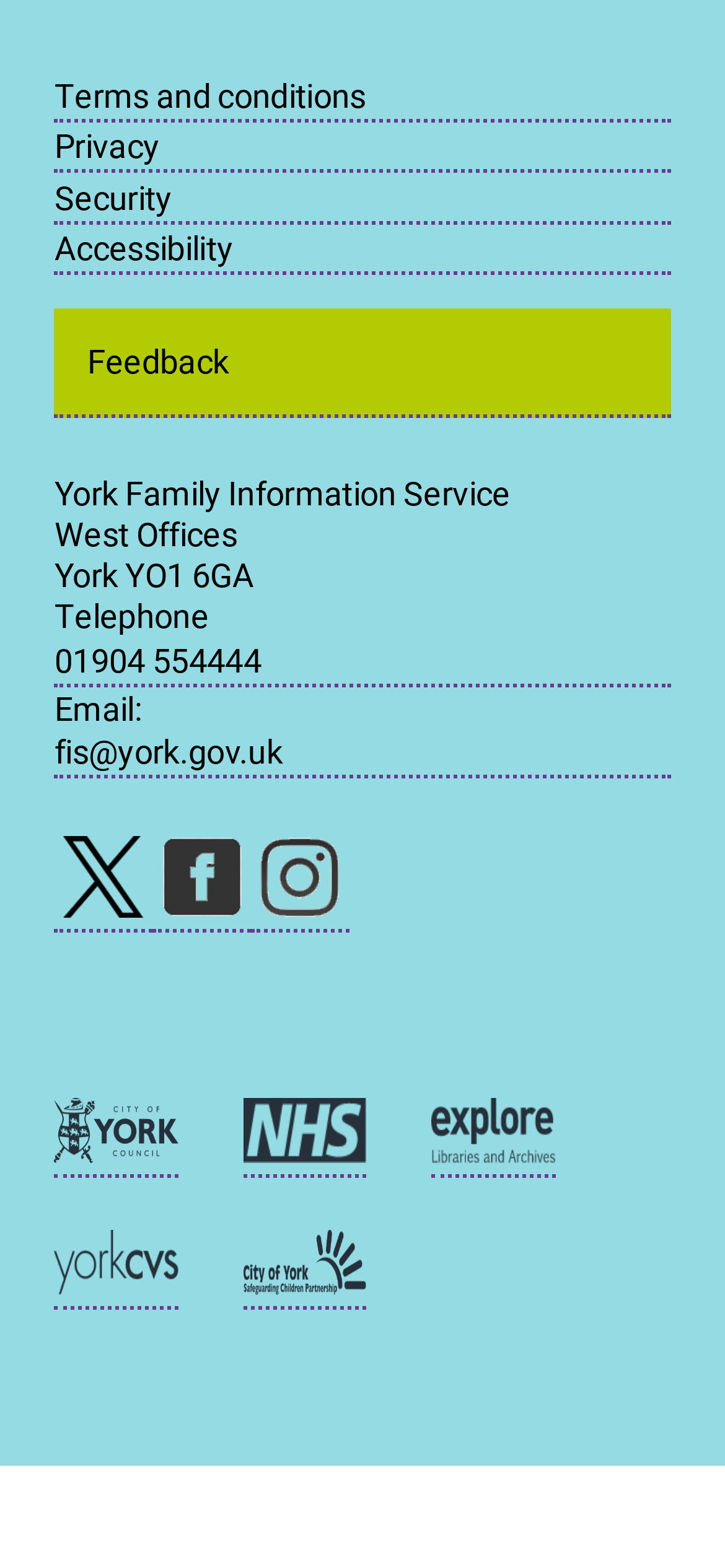Indicate the bounding box coordinates of the element that must be clicked to execute the instruction: "Call the telephone number". The coordinates should be given as four float numbers between 0 and 1, i.e., [left, top, right, bottom].

[0.075, 0.405, 0.925, 0.438]